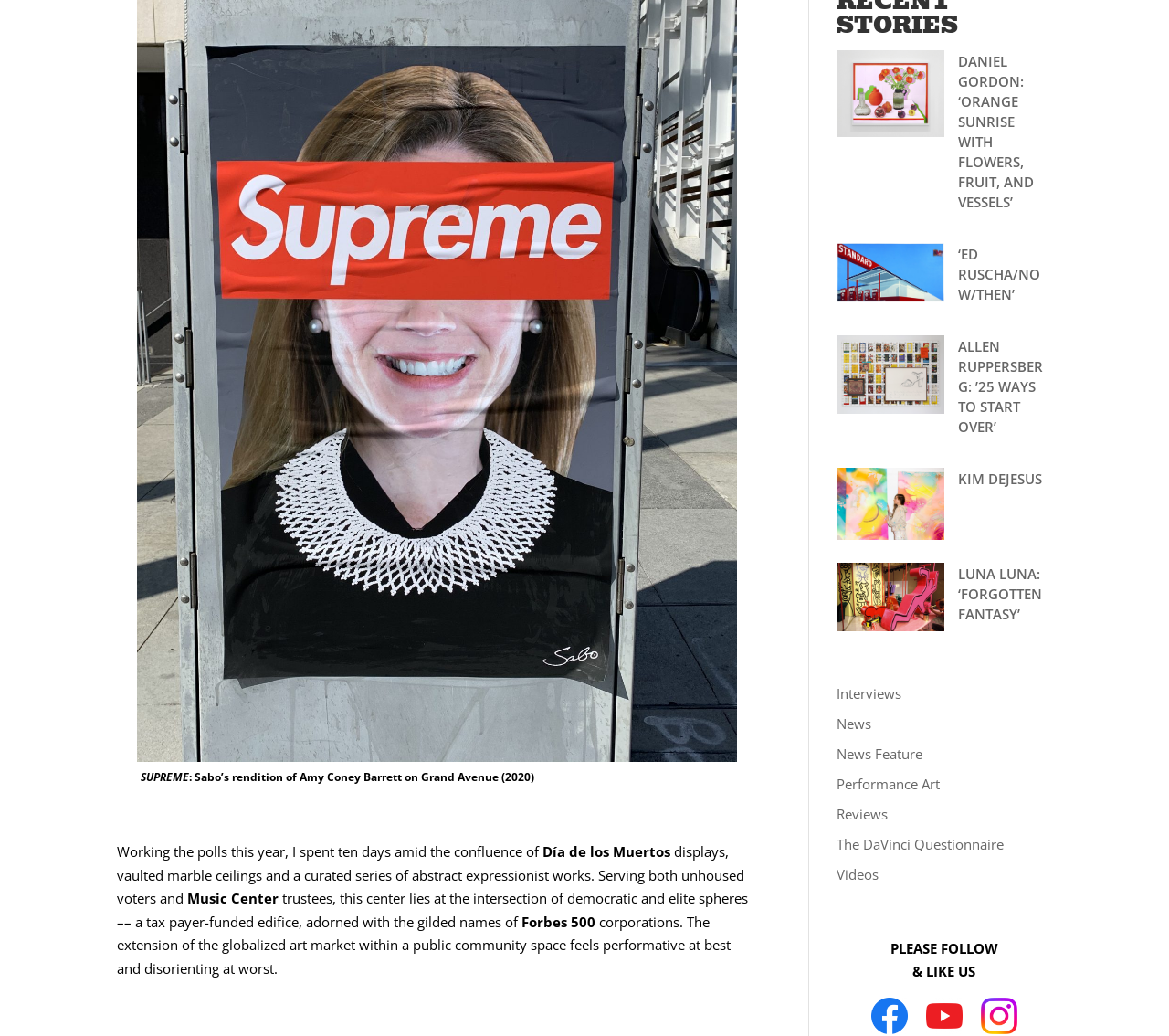What is the name of the center mentioned in the text?
Please respond to the question thoroughly and include all relevant details.

The answer can be found in the fifth StaticText element, which reads 'Serving both unhoused voters and trustees, this center lies at the intersection of democratic and elite spheres –– a tax payer-funded edifice, adorned with the gilded names of... Music Center'. This suggests that the center being referred to is called the Music Center.